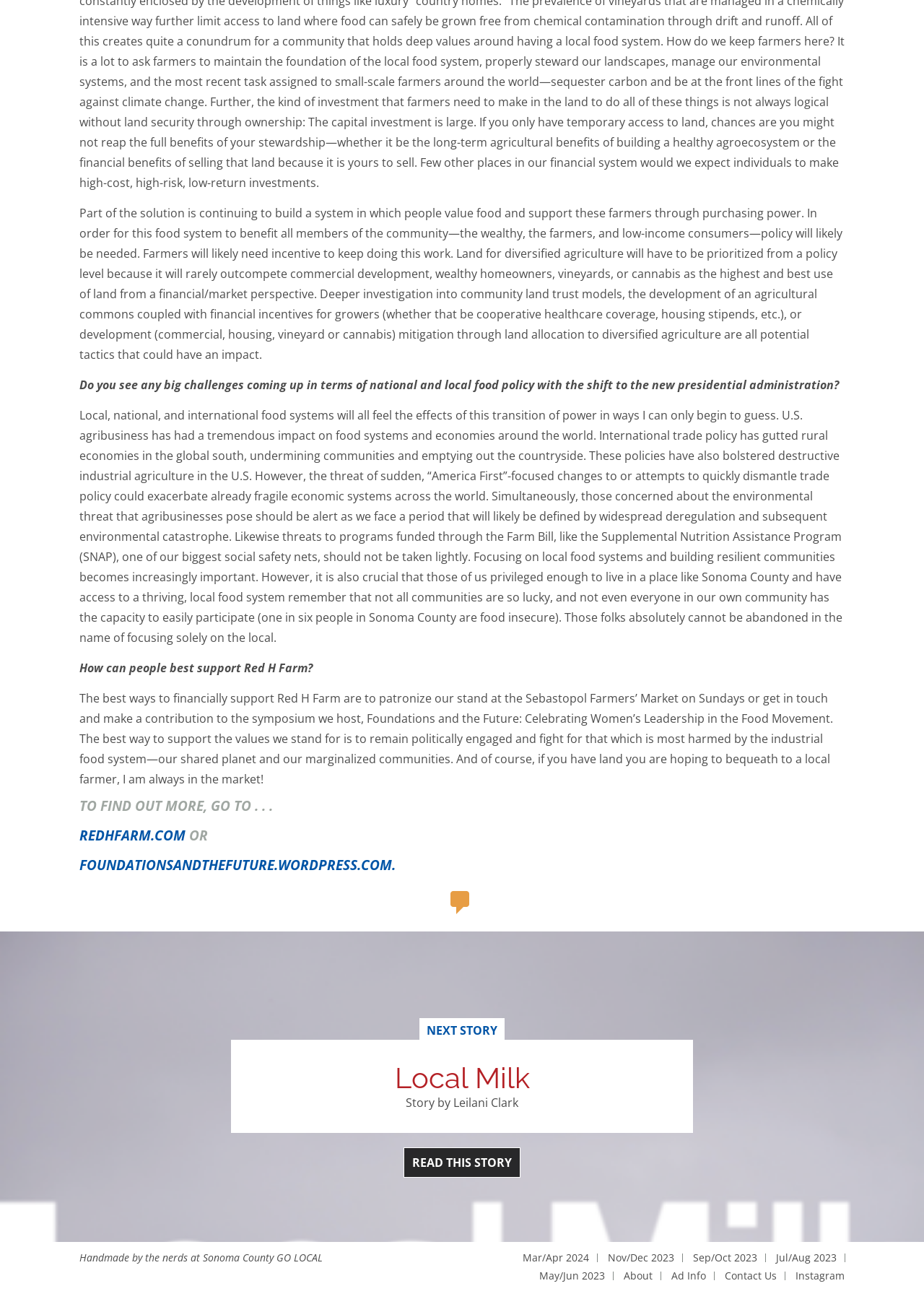Please identify the bounding box coordinates of the element that needs to be clicked to execute the following command: "Go to the About page". Provide the bounding box using four float numbers between 0 and 1, formatted as [left, top, right, bottom].

[0.669, 0.974, 0.712, 0.989]